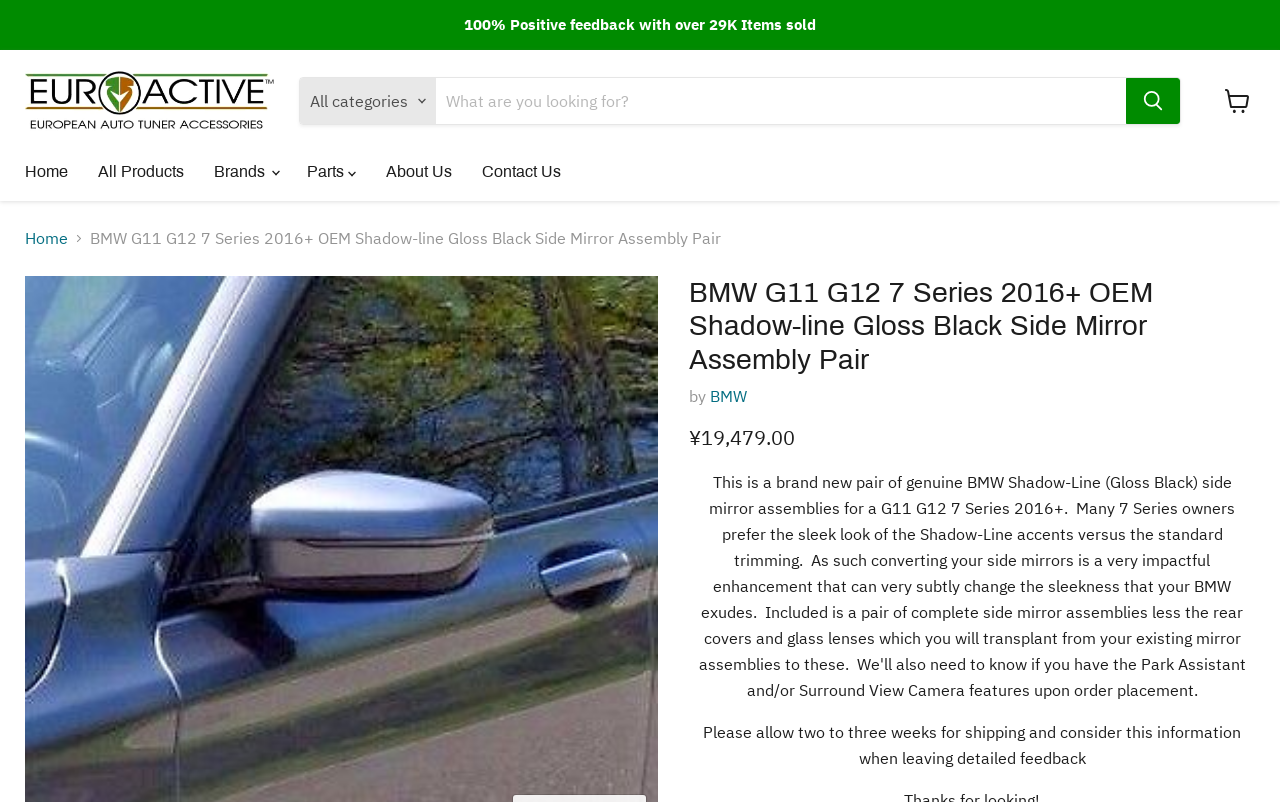Can you locate the main headline on this webpage and provide its text content?

BMW G11 G12 7 Series 2016+ OEM Shadow-line Gloss Black Side Mirror Assembly Pair